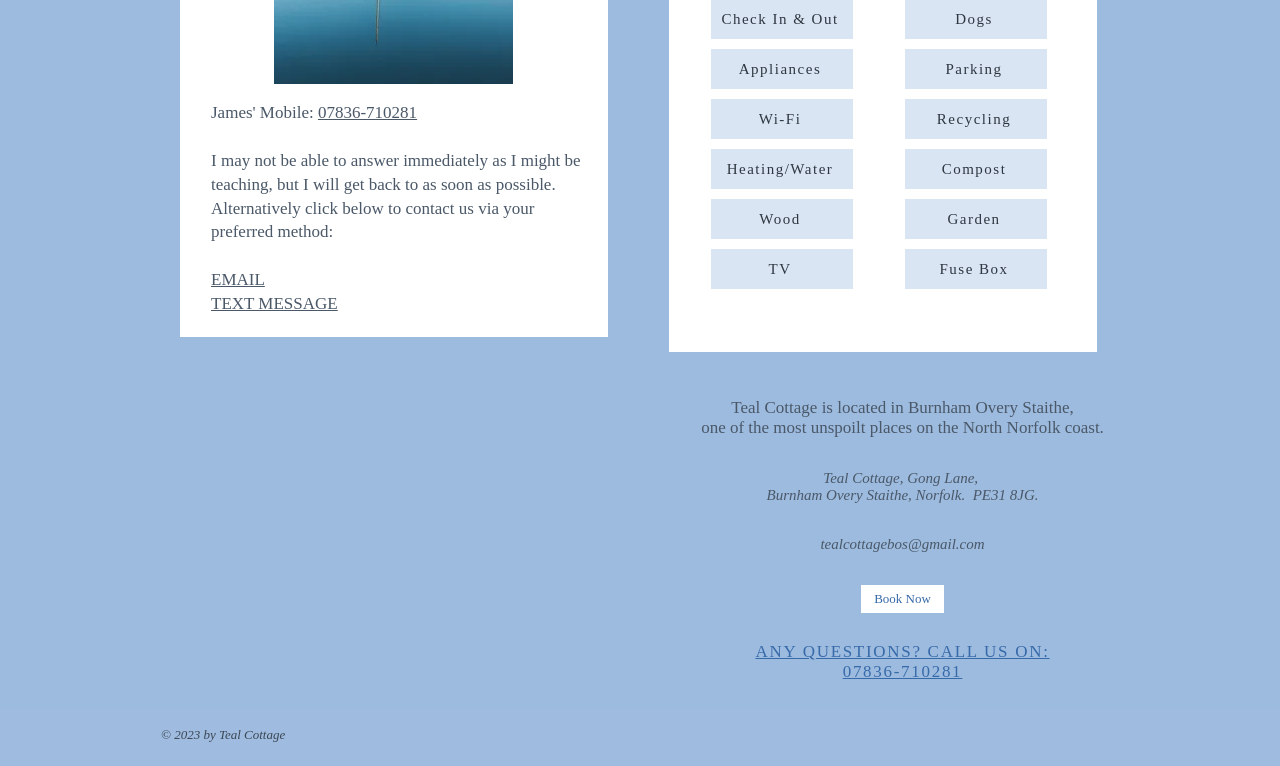What is the purpose of the buttons on the right side of the webpage?
Using the image, respond with a single word or phrase.

To select options